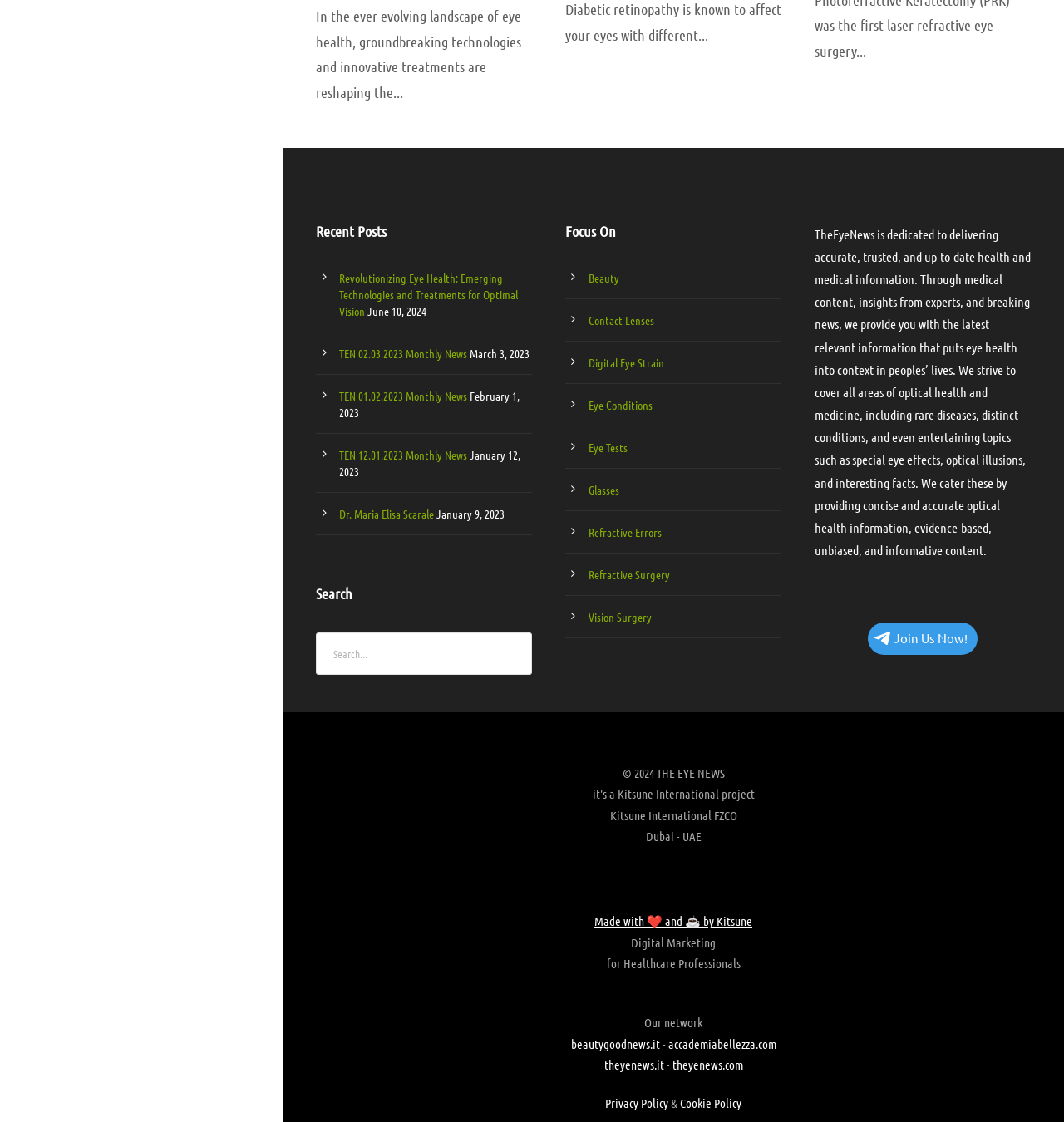Please determine the bounding box coordinates of the element to click on in order to accomplish the following task: "Search for something". Ensure the coordinates are four float numbers ranging from 0 to 1, i.e., [left, top, right, bottom].

[0.297, 0.564, 0.5, 0.601]